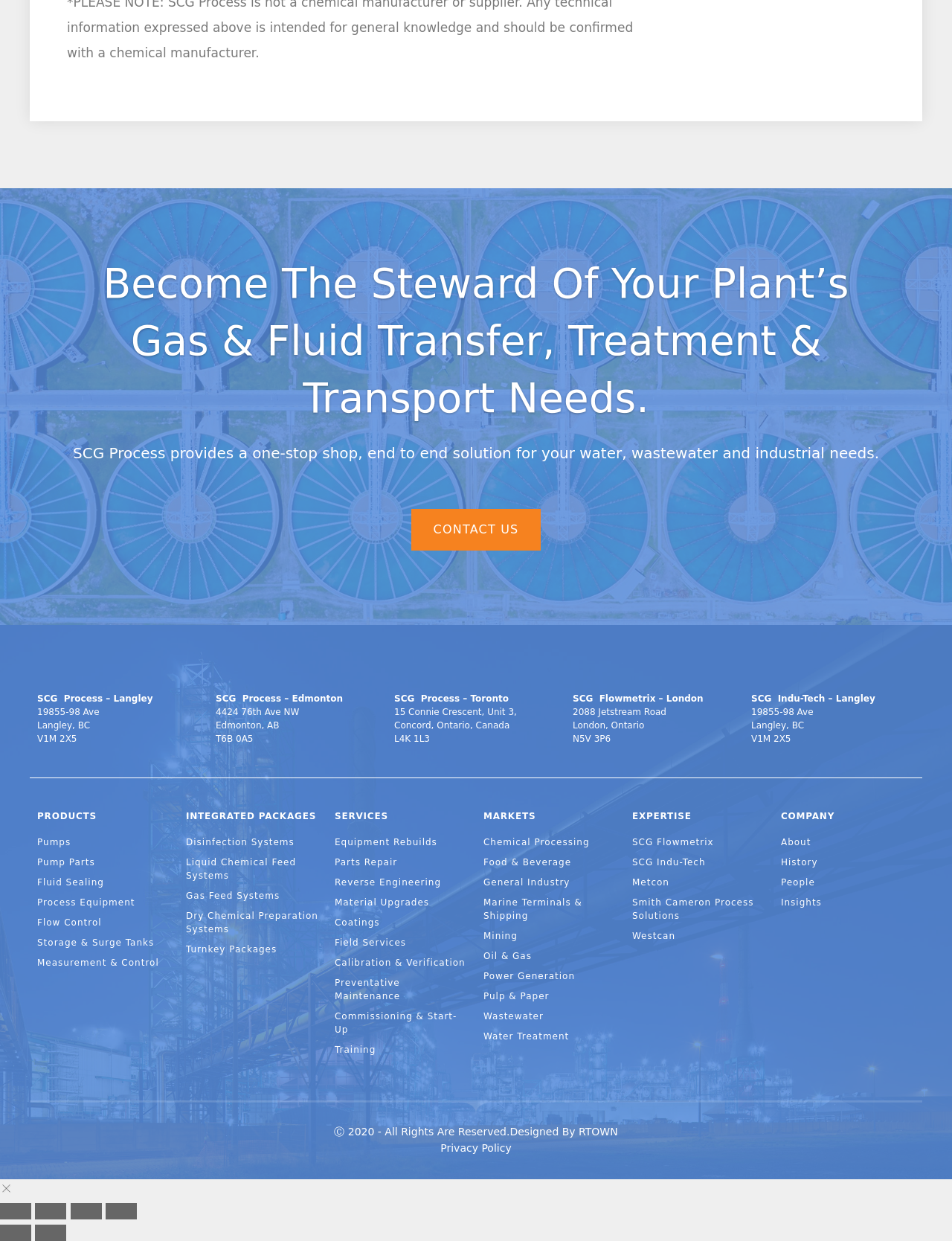Based on the image, please respond to the question with as much detail as possible:
What is the purpose of the 'CONTACT US' link?

The 'CONTACT US' link at coordinates [0.432, 0.41, 0.568, 0.444] suggests that users can click on it to get in touch with the company, likely to inquire about their products or services.